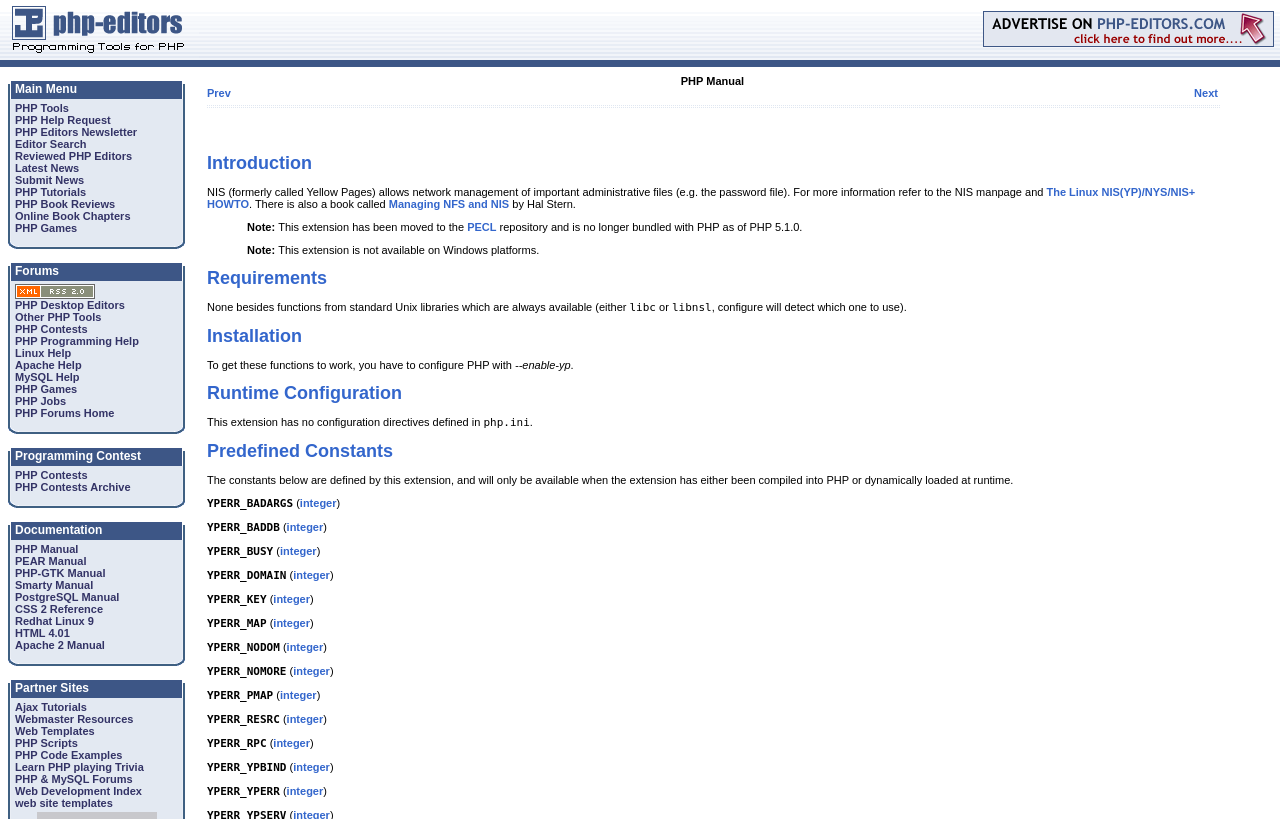What is the type of resources listed in the 'Partner Sites' section?
Give a single word or phrase answer based on the content of the image.

Tutorials